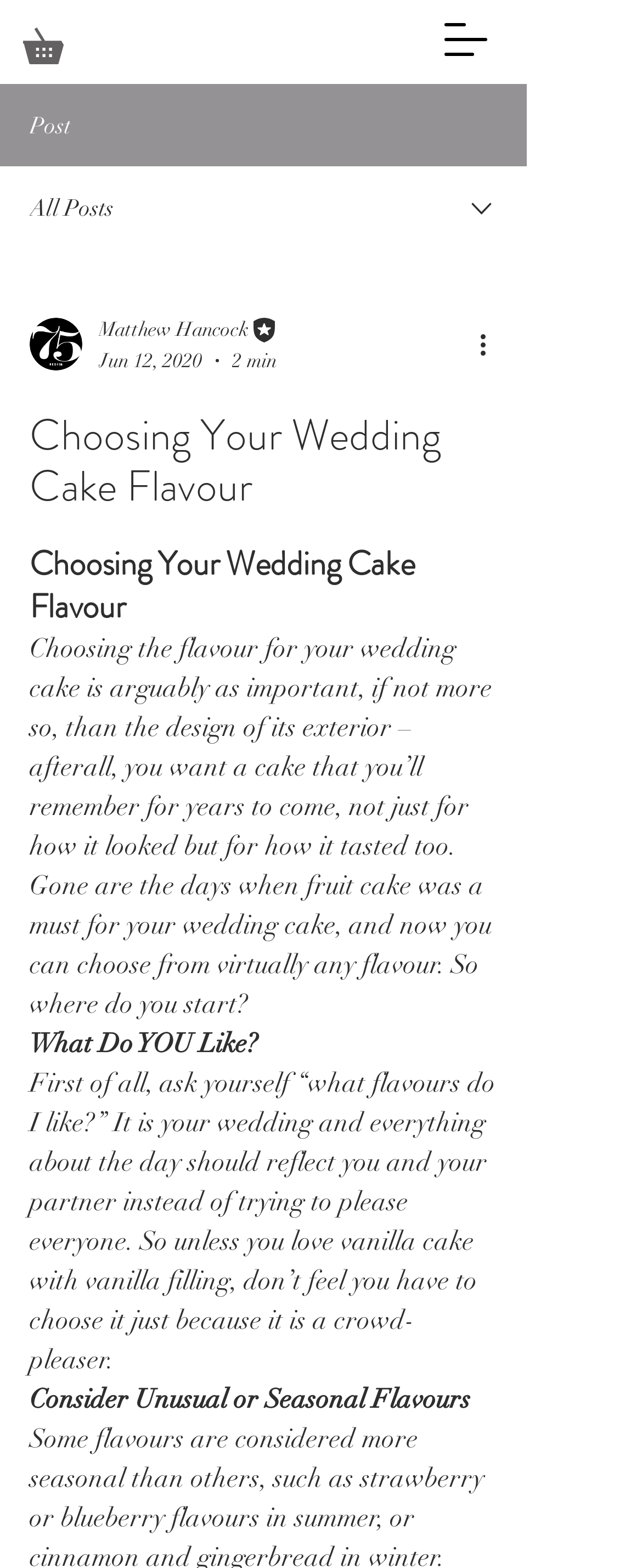Extract the main heading text from the webpage.

Choosing Your Wedding Cake Flavour